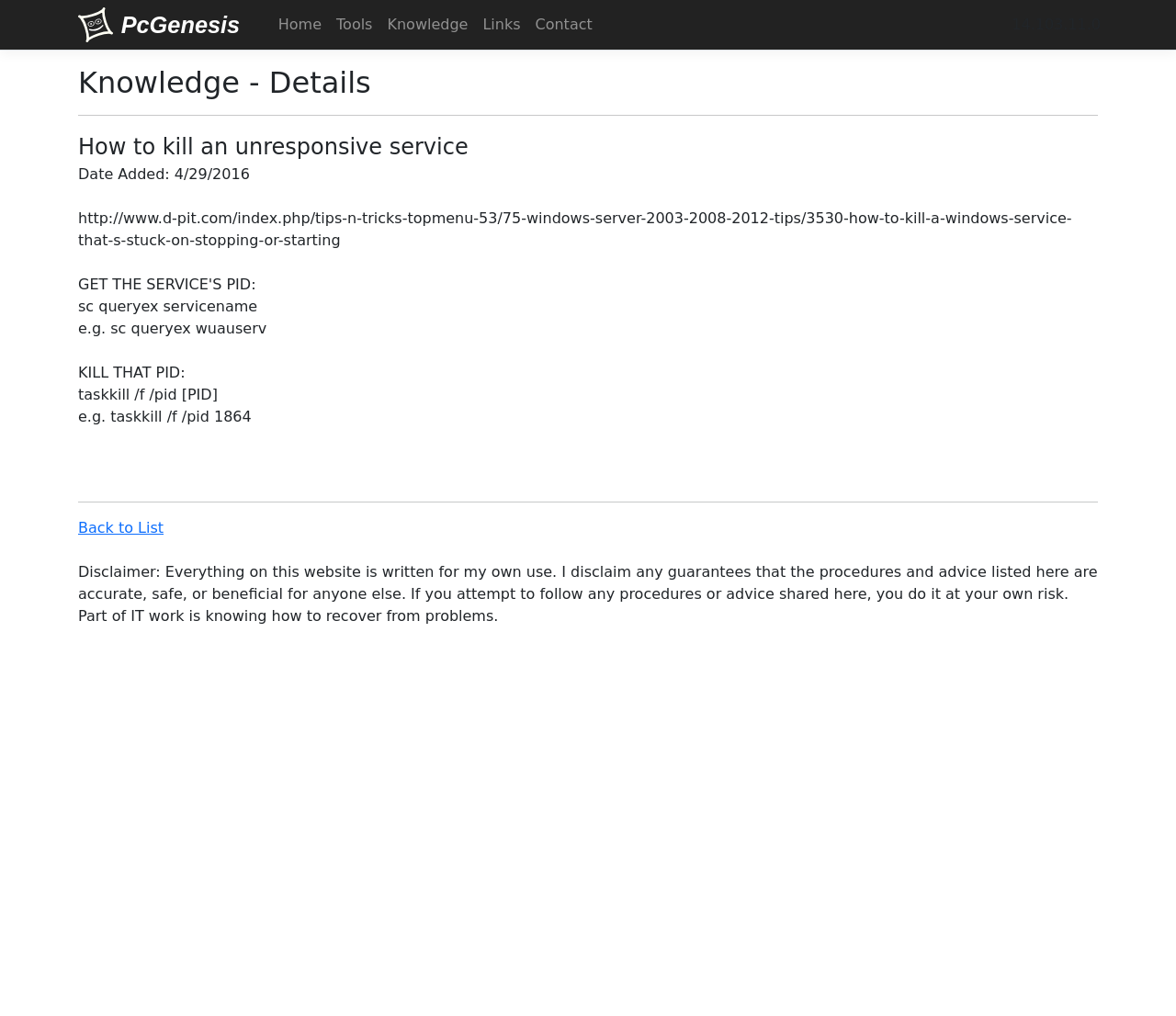What is the disclaimer of this website? From the image, respond with a single word or brief phrase.

Use at your own risk